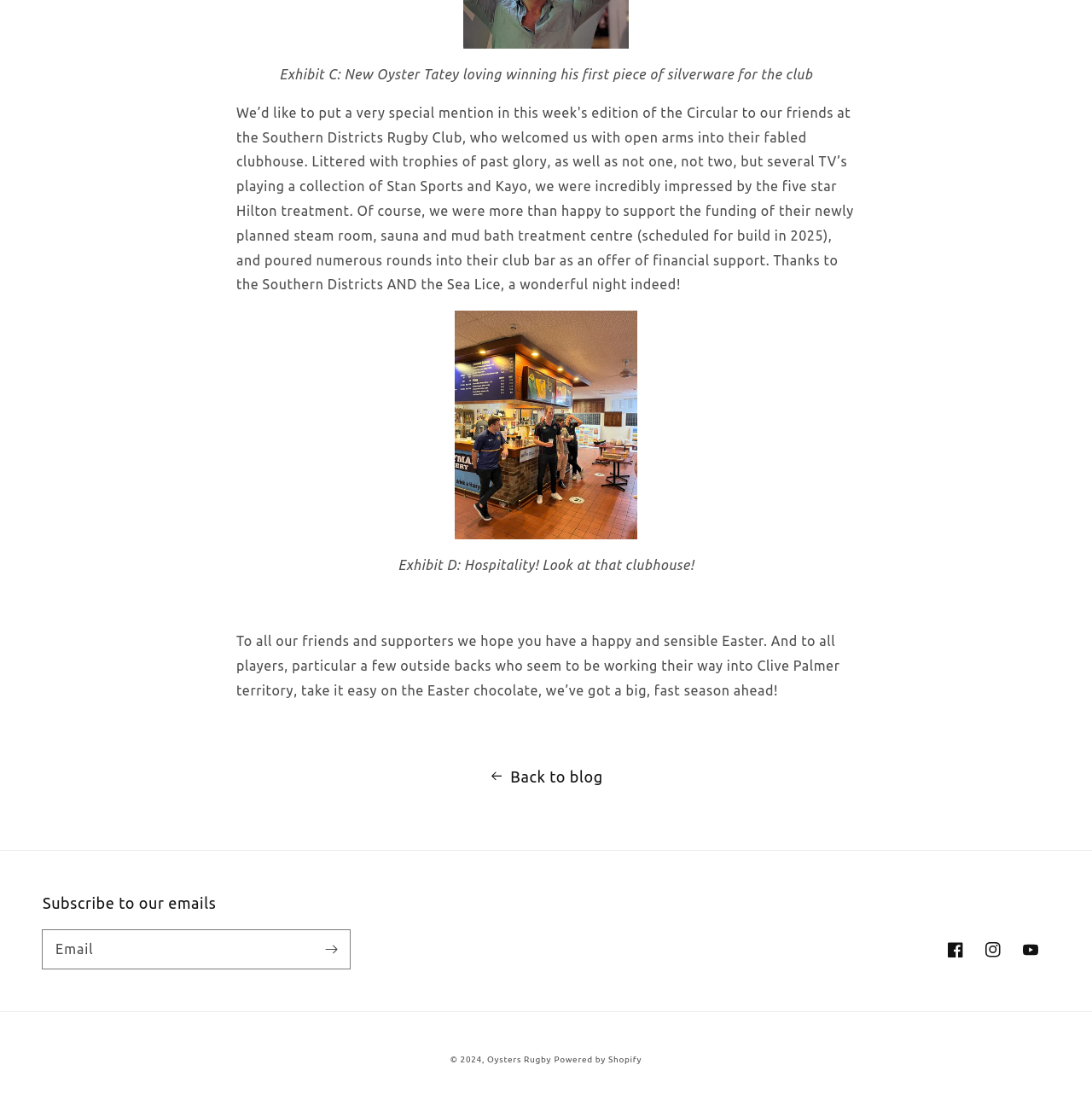Please provide a short answer using a single word or phrase for the question:
What is the platform used to power the website?

Shopify